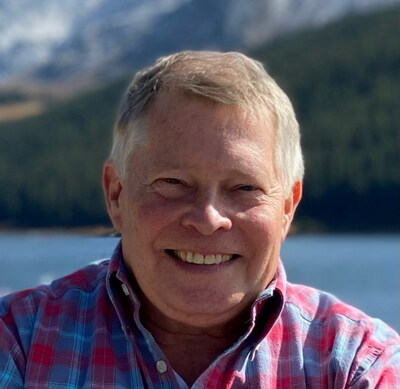Please examine the image and answer the question with a detailed explanation:
What is J. Michael Luttig's role in the Society for the Rule of Law?

According to the caption, J. Michael Luttig plays a vital role as a board member of the Society for the Rule of Law, advocating for democratic principles.